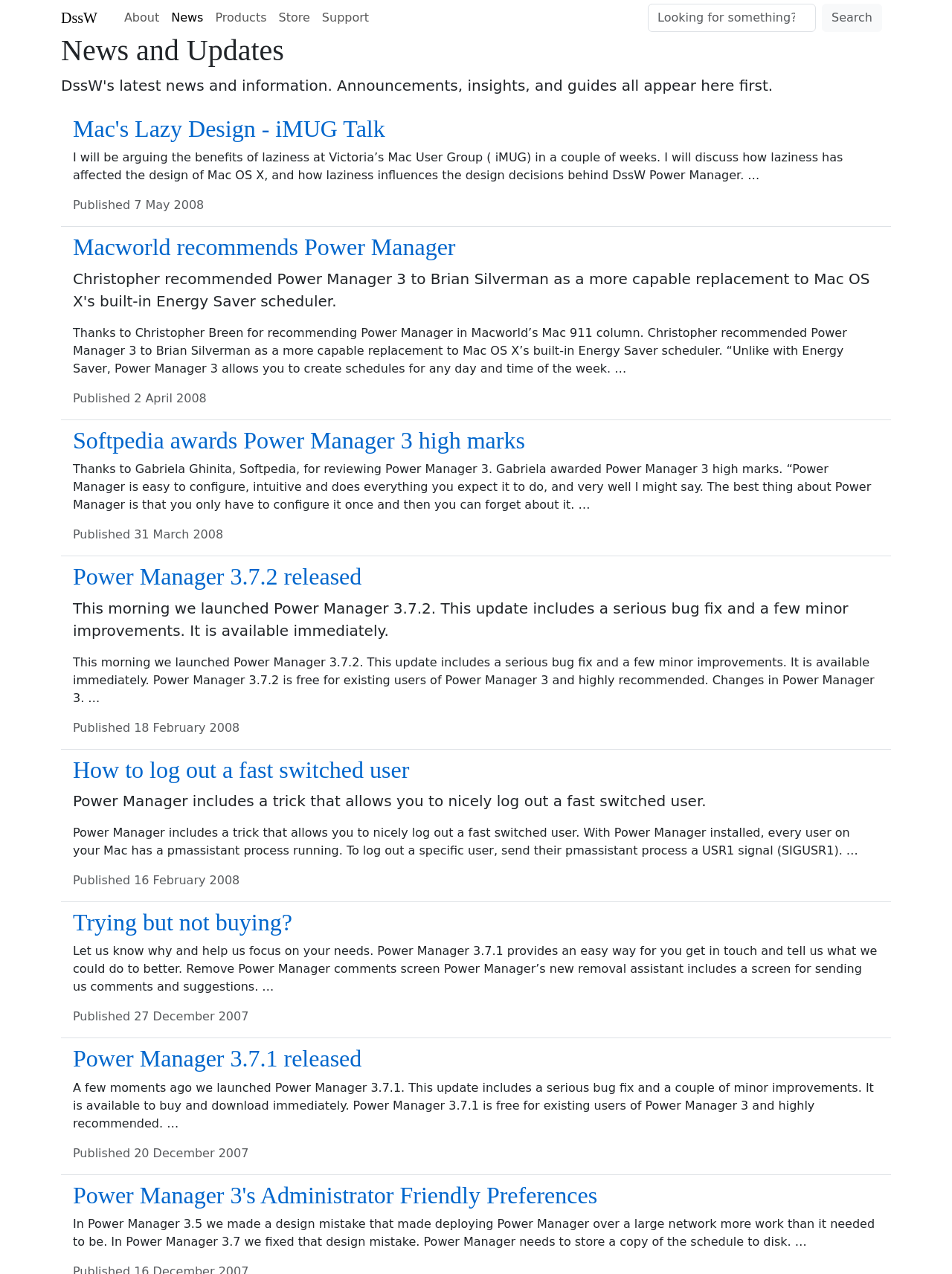Locate the bounding box coordinates of the clickable region to complete the following instruction: "View Power Manager 3.7.2 released news."

[0.064, 0.437, 0.936, 0.588]